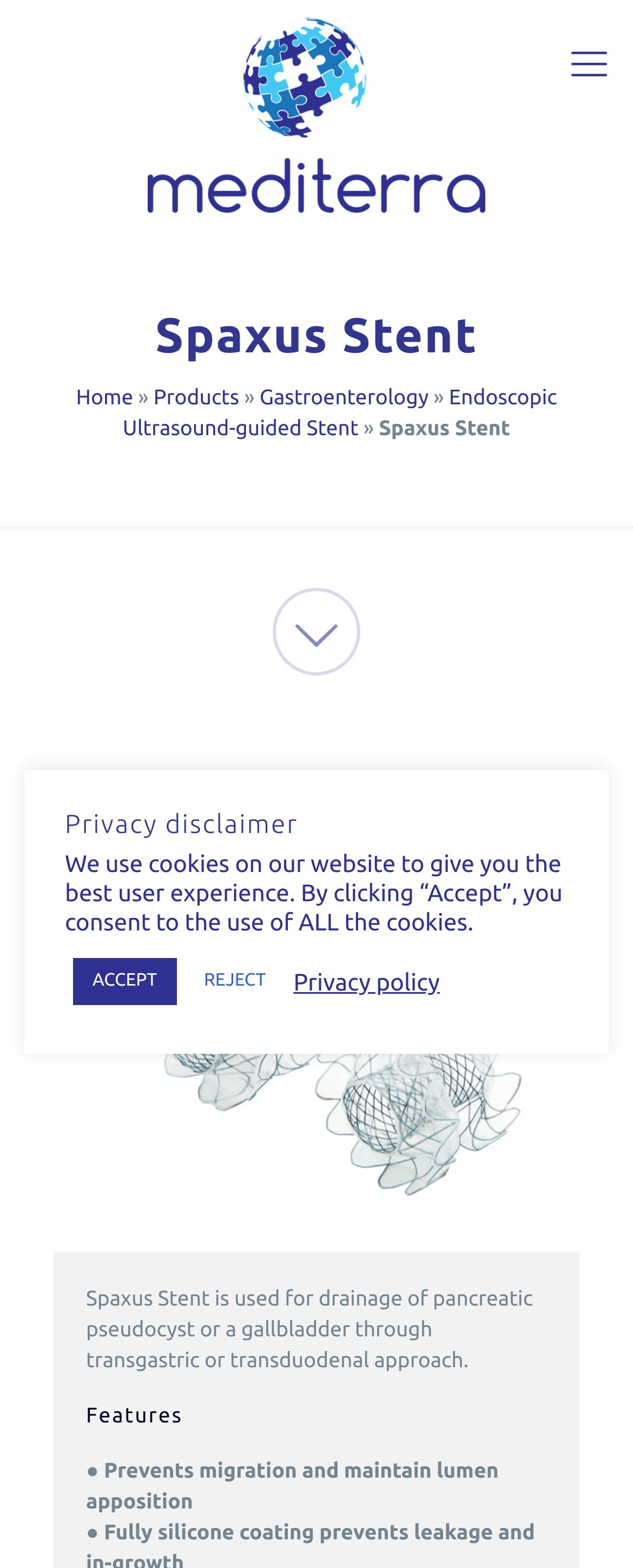Refer to the image and provide an in-depth answer to the question: 
What is the company name associated with the stent?

The company name associated with the stent can be found in the link element 'Mediterra' with bounding box coordinates [0.128, 0.01, 0.872, 0.135] and also in the image element 'Mediterra' with bounding box coordinates [0.234, 0.011, 0.766, 0.135].